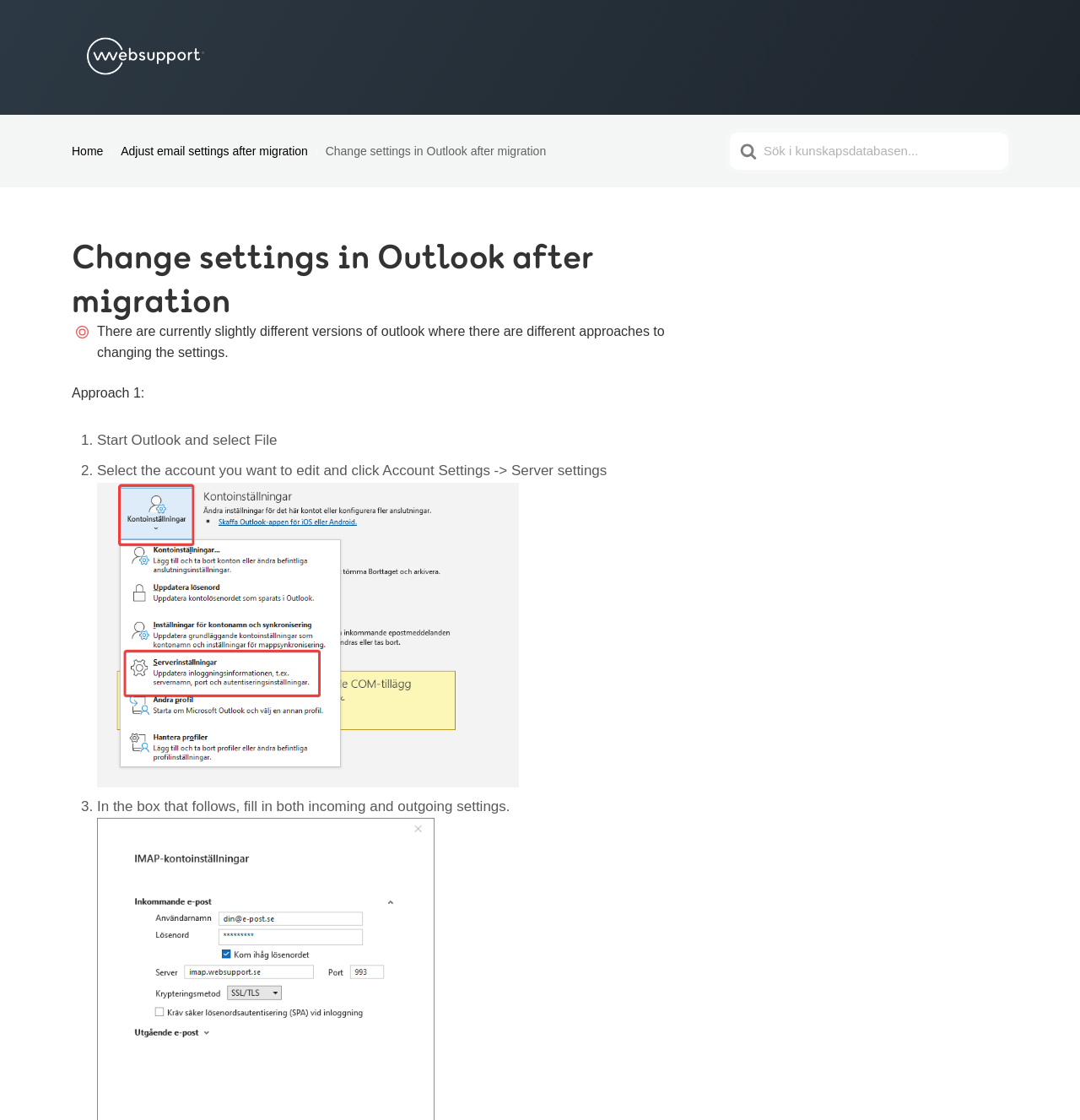How many approaches are mentioned?
Give a comprehensive and detailed explanation for the question.

The webpage mentions 'Approach 1:' and provides steps to follow, implying that there may be more approaches mentioned elsewhere on the page or in subsequent pages.